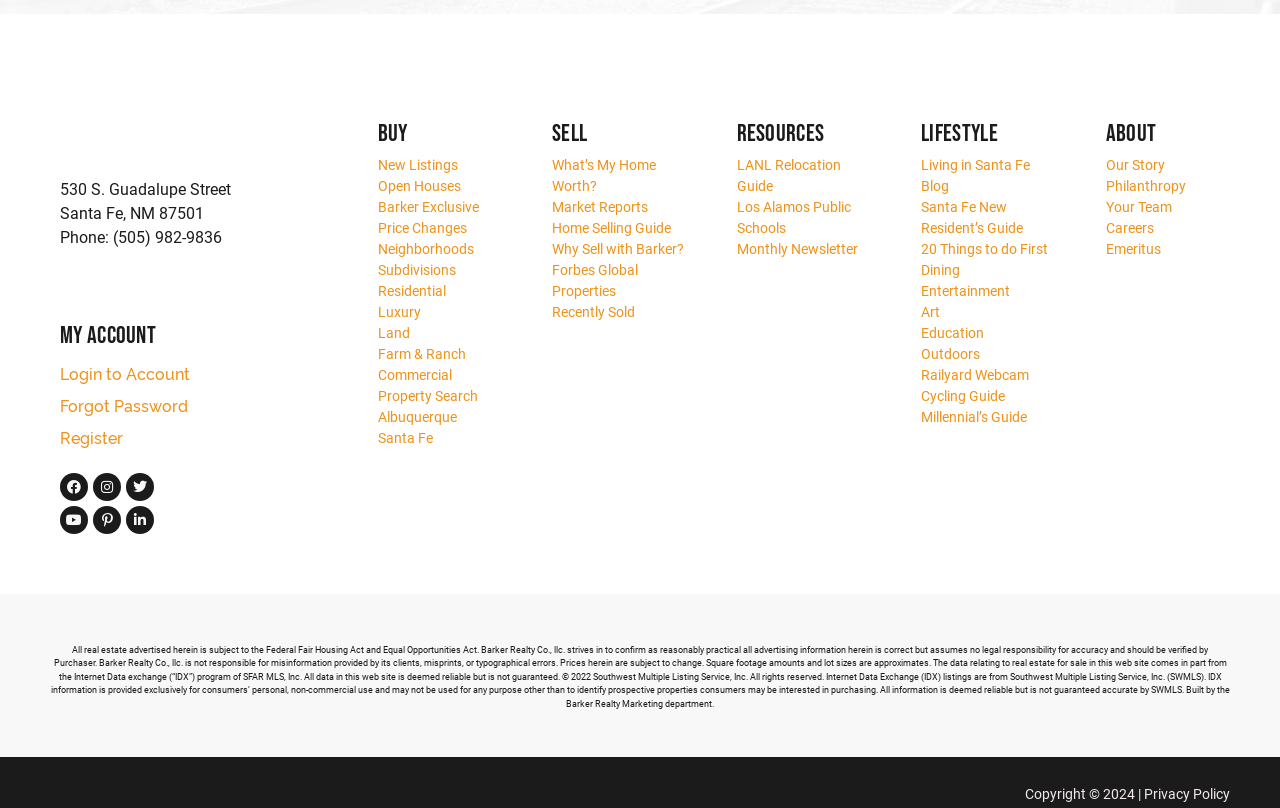Determine the bounding box for the UI element as described: "Entertainment". The coordinates should be represented as four float numbers between 0 and 1, formatted as [left, top, right, bottom].

[0.72, 0.35, 0.789, 0.37]